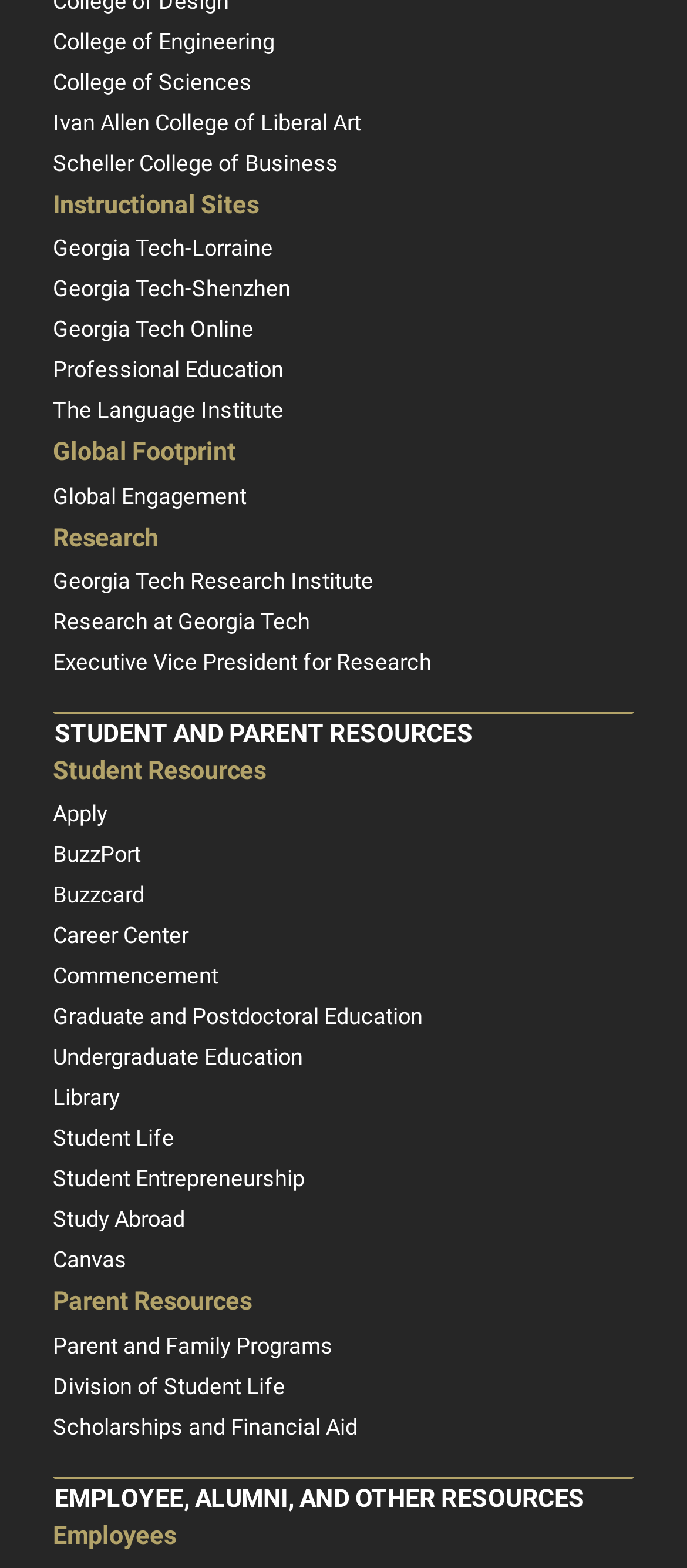How many links are there in total on the webpage?
Deliver a detailed and extensive answer to the question.

By counting the links on the webpage, I can see that there are 35 links in total, including the links under different sections such as colleges, research, student and parent resources, and employee, alumni, and other resources.